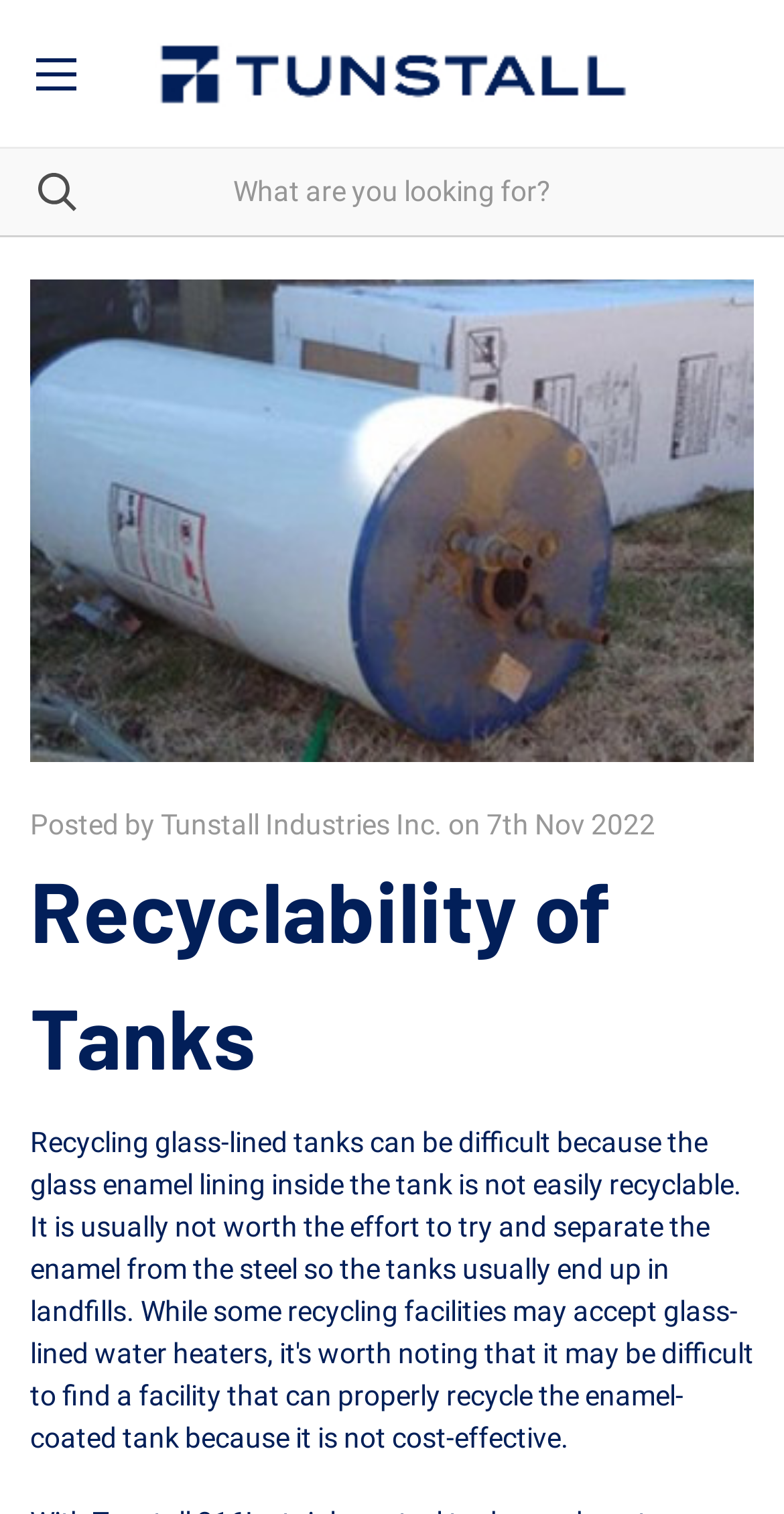What is the topic of the article?
Please provide a single word or phrase answer based on the image.

Recyclability of Tanks